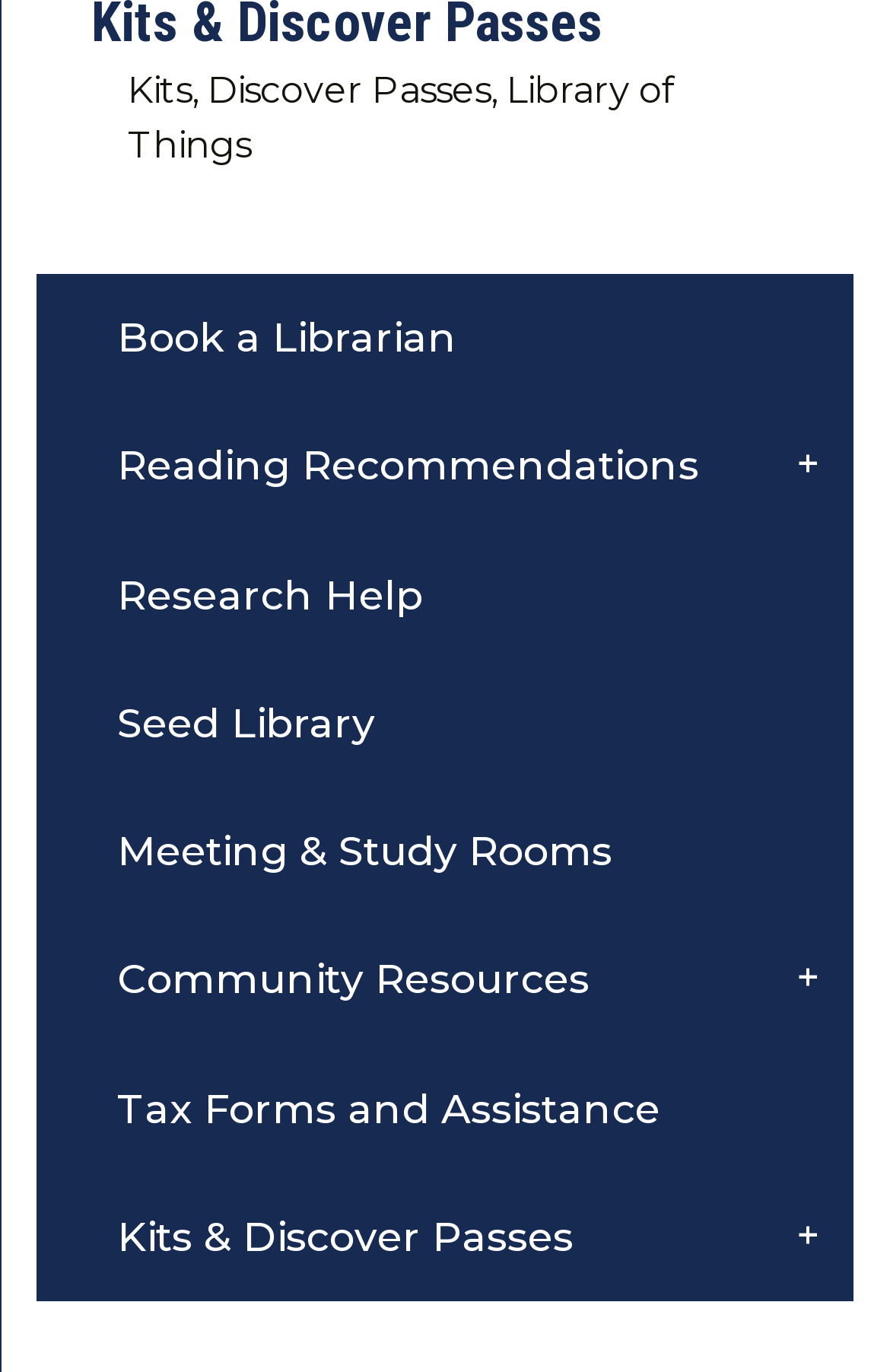Determine the bounding box coordinates for the area that should be clicked to carry out the following instruction: "Check Meeting & Study Rooms".

[0.041, 0.574, 0.959, 0.668]